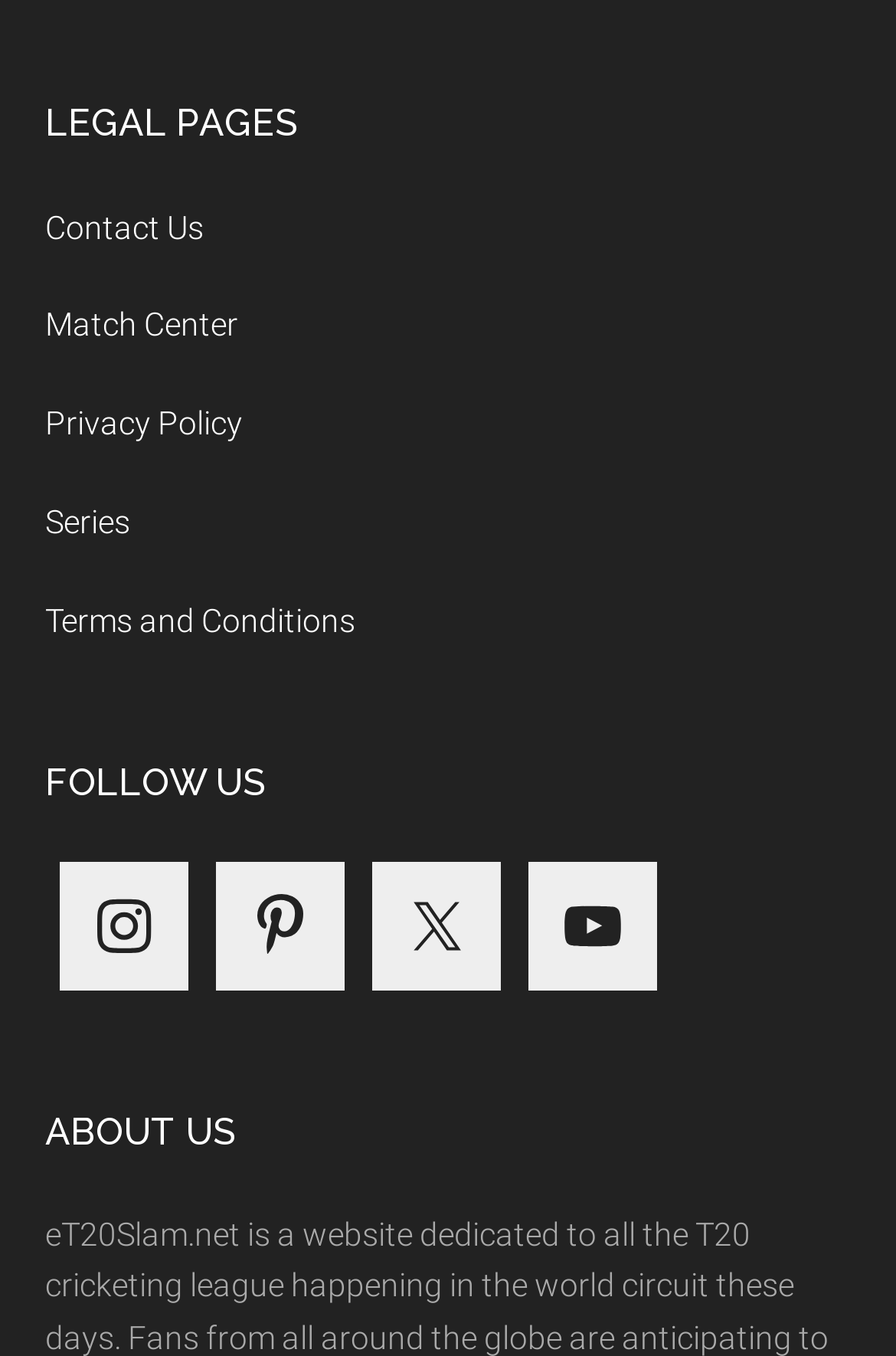Pinpoint the bounding box coordinates for the area that should be clicked to perform the following instruction: "view terms and conditions".

[0.05, 0.443, 0.396, 0.47]